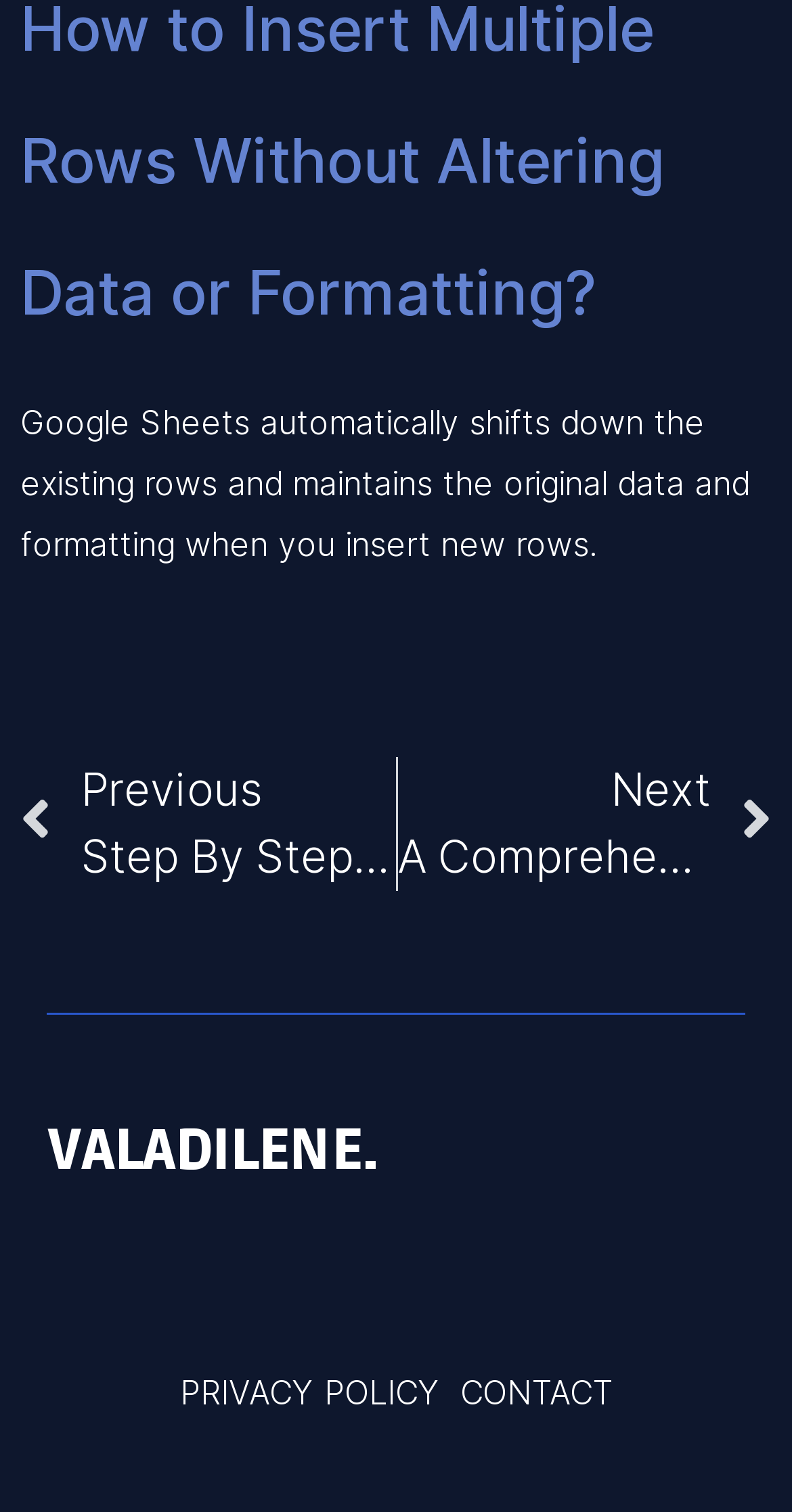Determine the bounding box of the UI component based on this description: "PRIVACY POLICY". The bounding box coordinates should be four float values between 0 and 1, i.e., [left, top, right, bottom].

[0.227, 0.907, 0.555, 0.936]